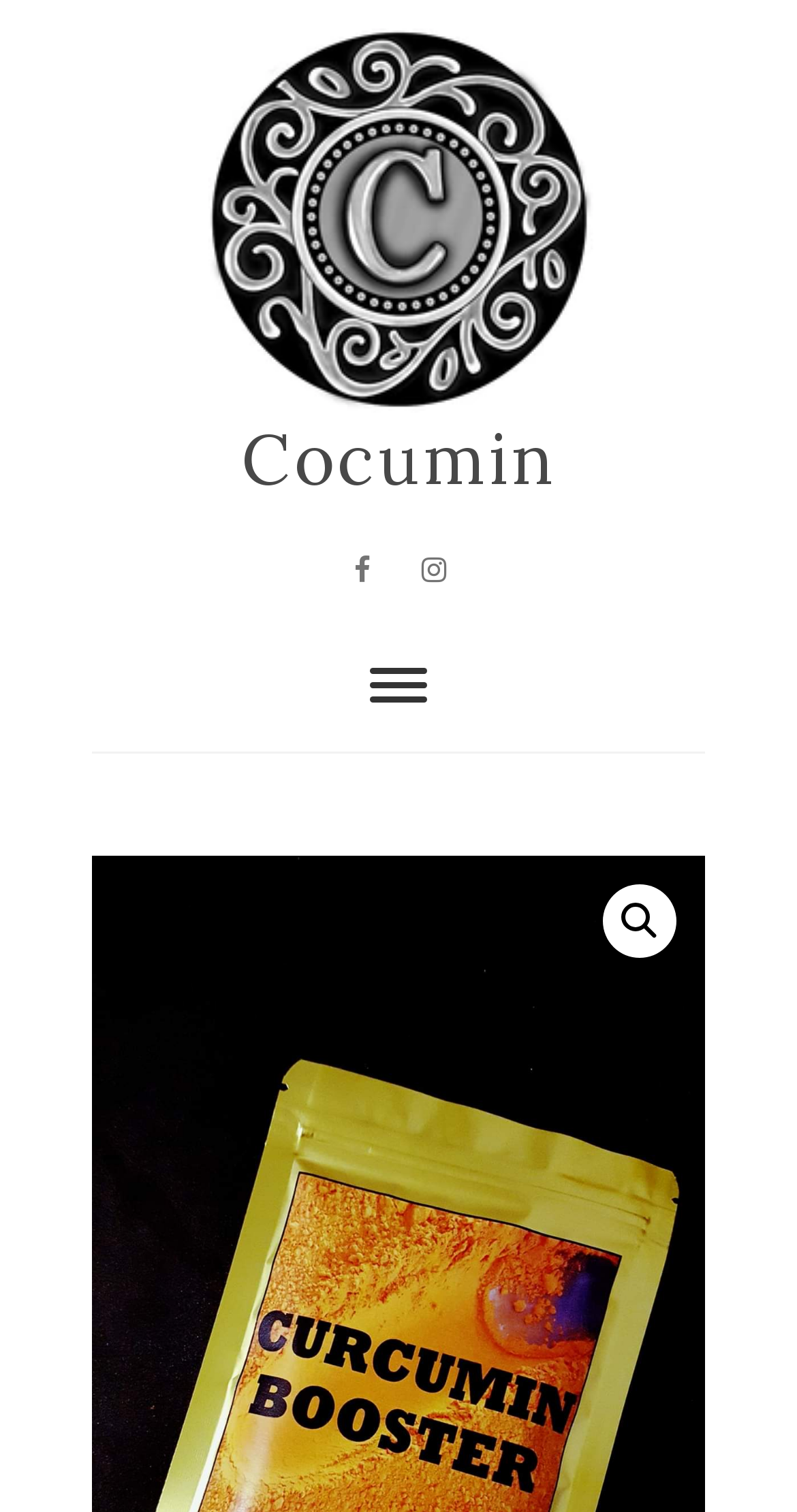What is the brand name of the product?
Using the visual information, respond with a single word or phrase.

Cocumin